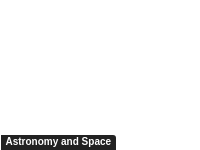Please provide a brief answer to the following inquiry using a single word or phrase:
What type of content is expected on this webpage?

Educational or news articles